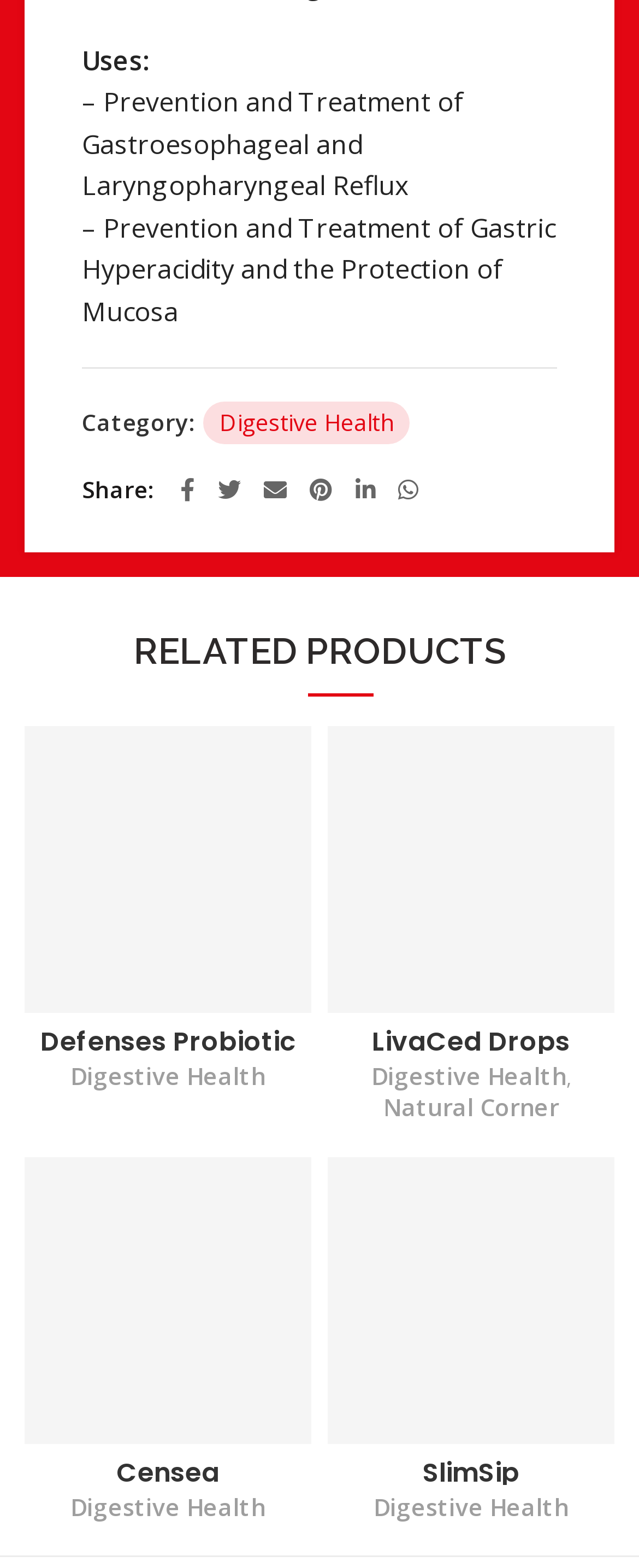Give a concise answer using only one word or phrase for this question:
What is the purpose of the product?

Prevention and treatment